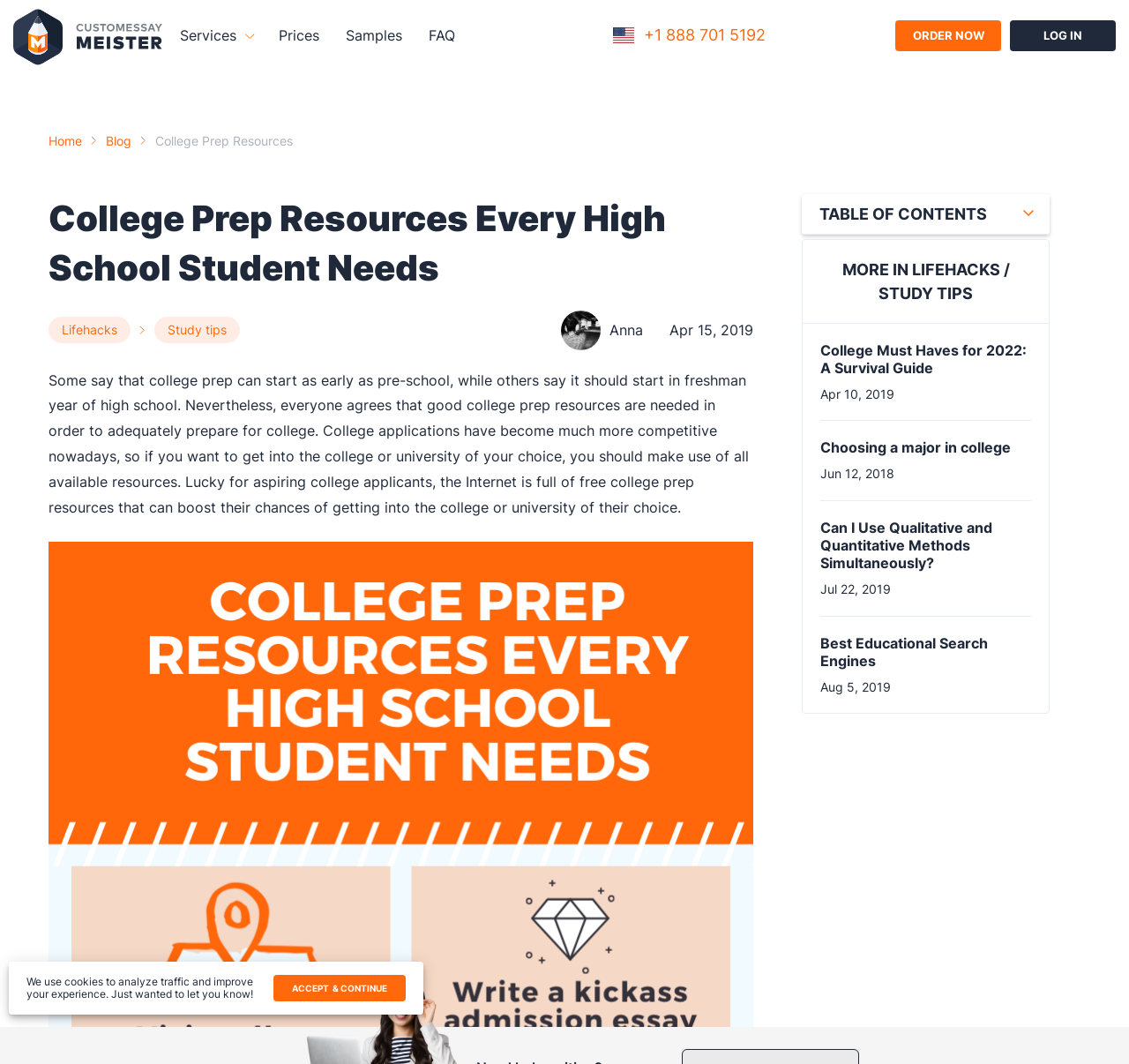Determine the bounding box for the UI element as described: "Best Educational Search Engines". The coordinates should be represented as four float numbers between 0 and 1, formatted as [left, top, right, bottom].

[0.727, 0.596, 0.913, 0.629]